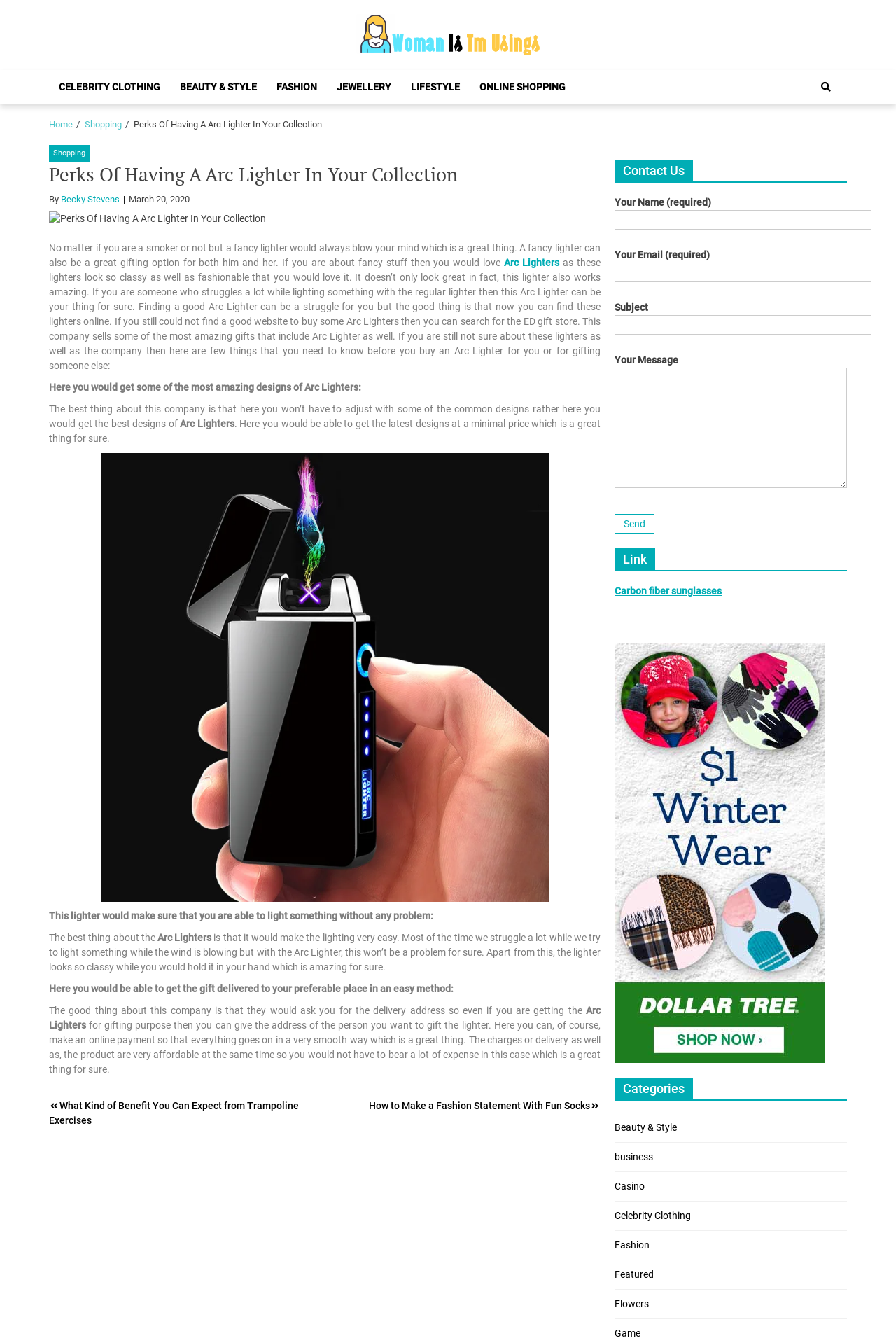Please find and report the bounding box coordinates of the element to click in order to perform the following action: "Click on the 'Arc Lighters' link". The coordinates should be expressed as four float numbers between 0 and 1, in the format [left, top, right, bottom].

[0.563, 0.191, 0.624, 0.2]